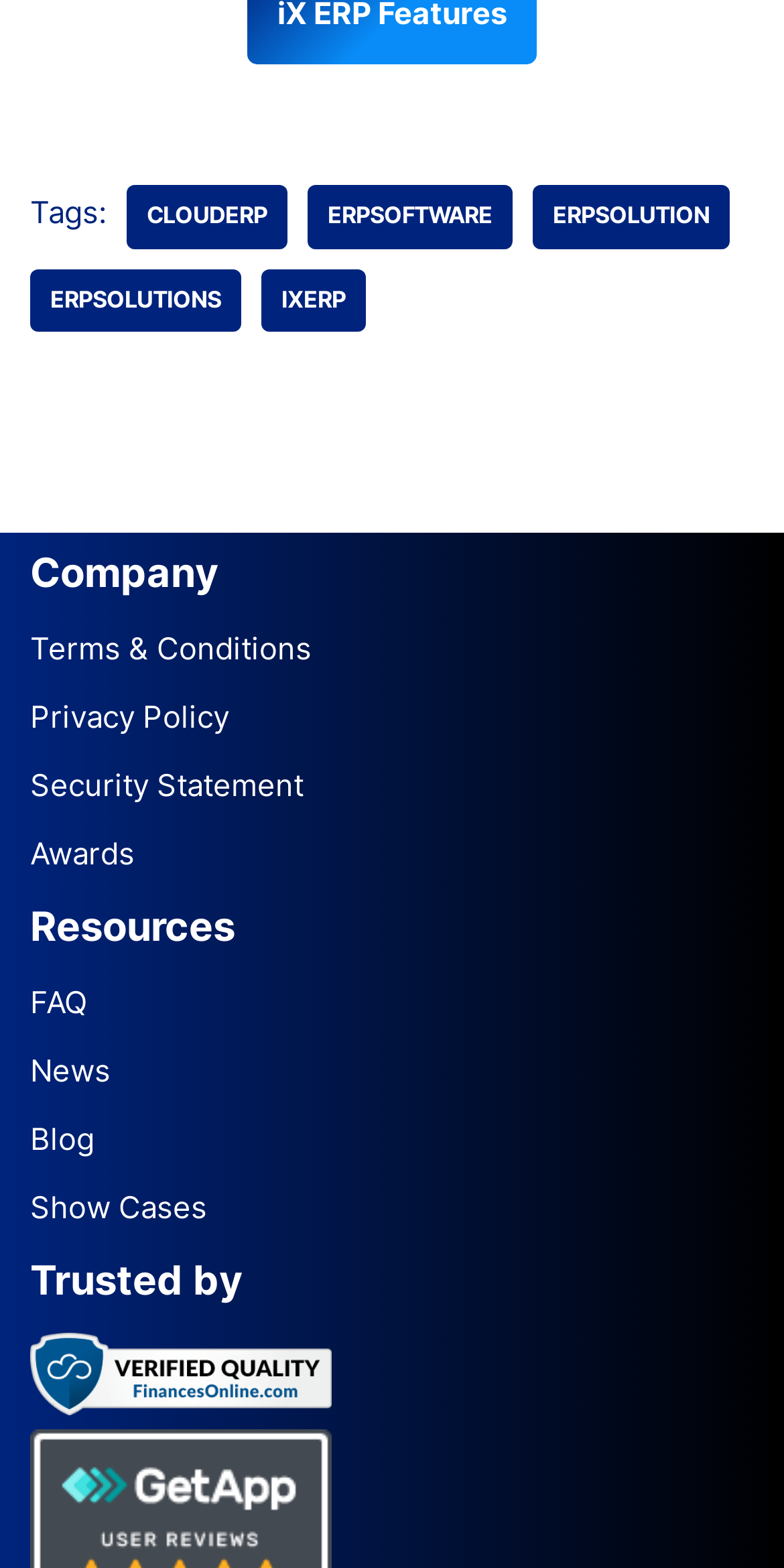Find the bounding box coordinates of the element I should click to carry out the following instruction: "Check out Awards".

[0.038, 0.532, 0.172, 0.556]